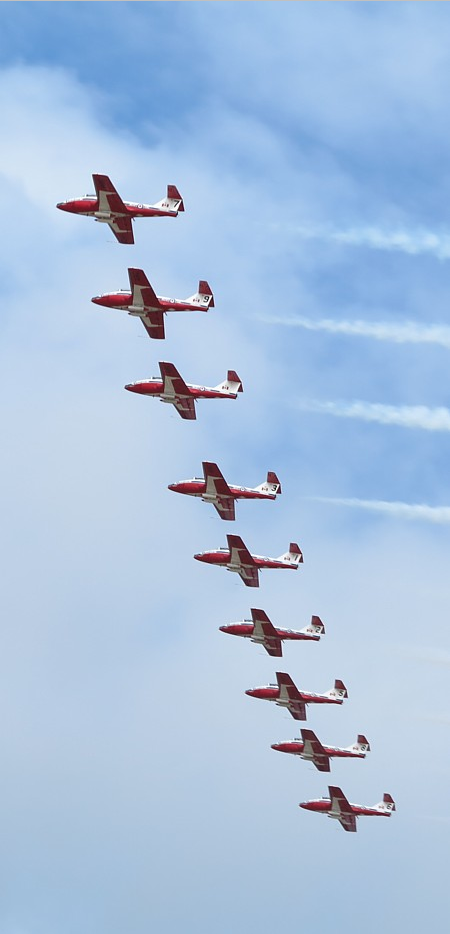What is the likely purpose of the aircraft formation?
Based on the image, respond with a single word or phrase.

Aerobatic display